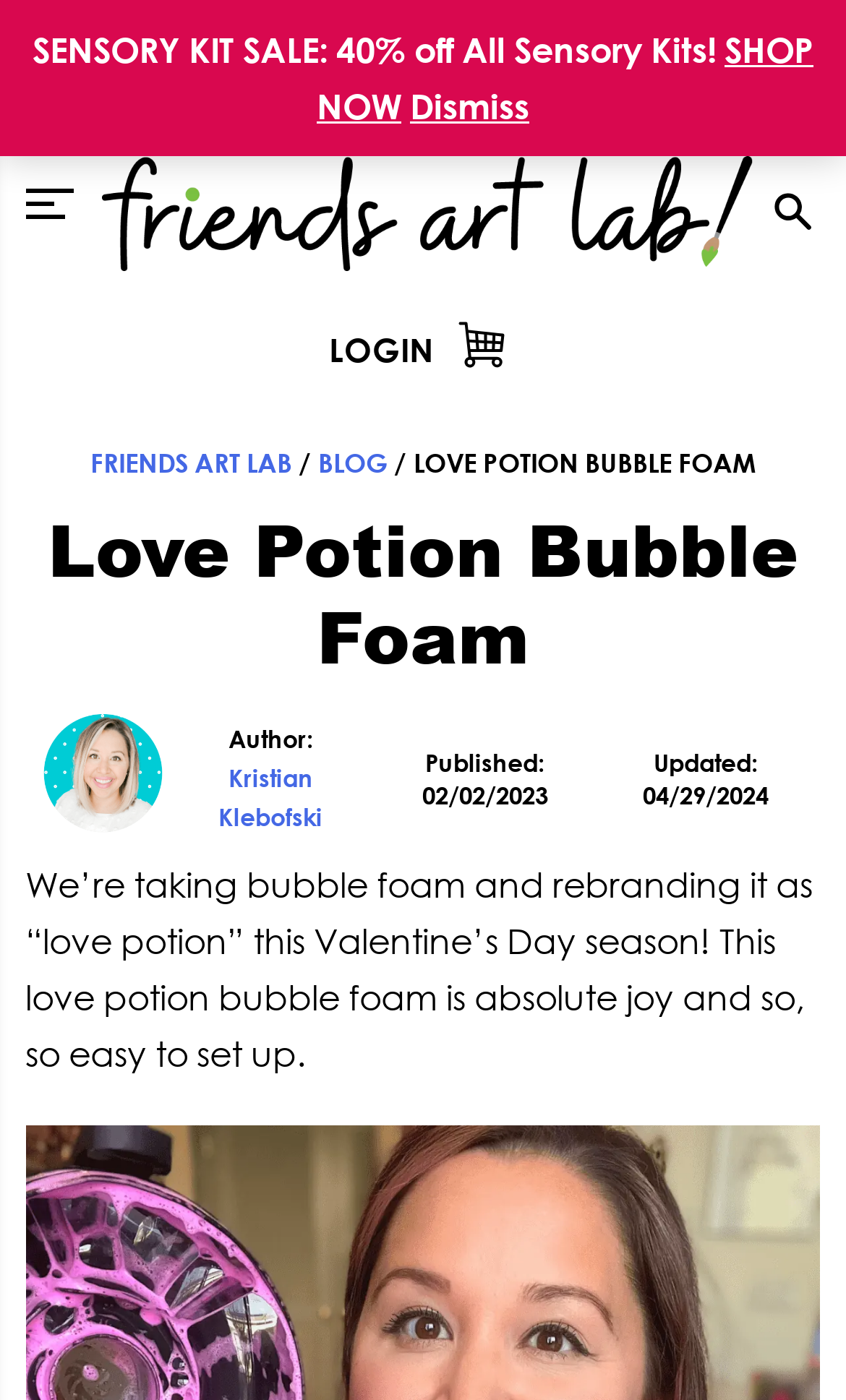Could you locate the bounding box coordinates for the section that should be clicked to accomplish this task: "View your basket".

[0.537, 0.228, 0.599, 0.271]